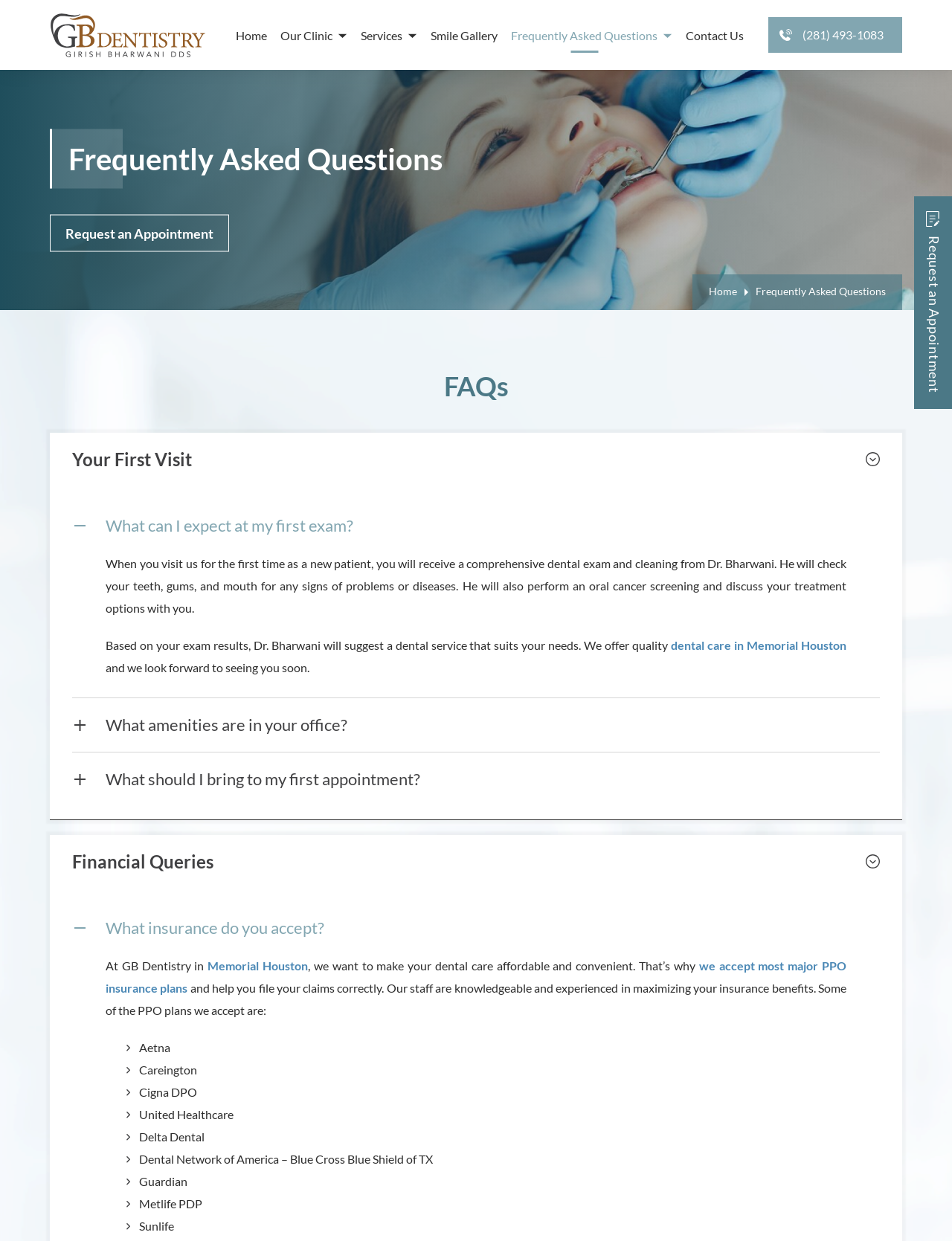Find and provide the bounding box coordinates for the UI element described here: "Our Clinic". The coordinates should be given as four float numbers between 0 and 1: [left, top, right, bottom].

[0.295, 0.022, 0.365, 0.035]